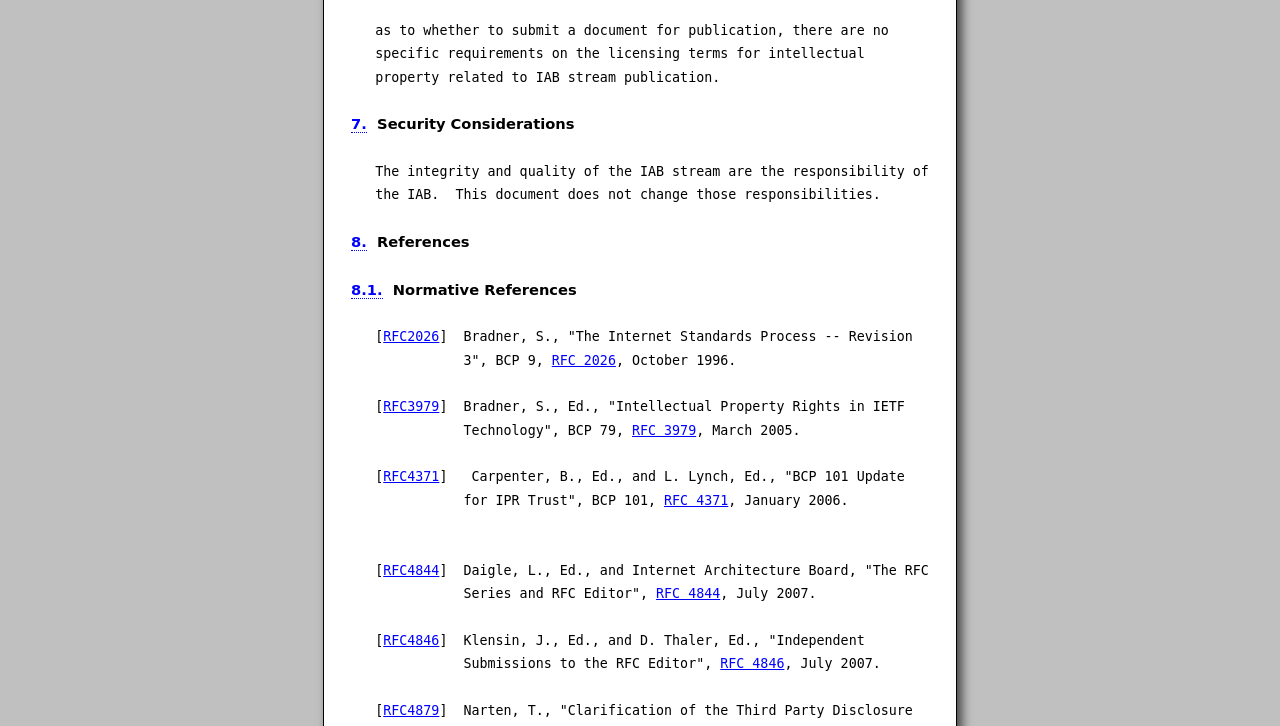Provide a single word or phrase to answer the given question: 
What is the publication process mentioned in the text?

Internet Standards Process